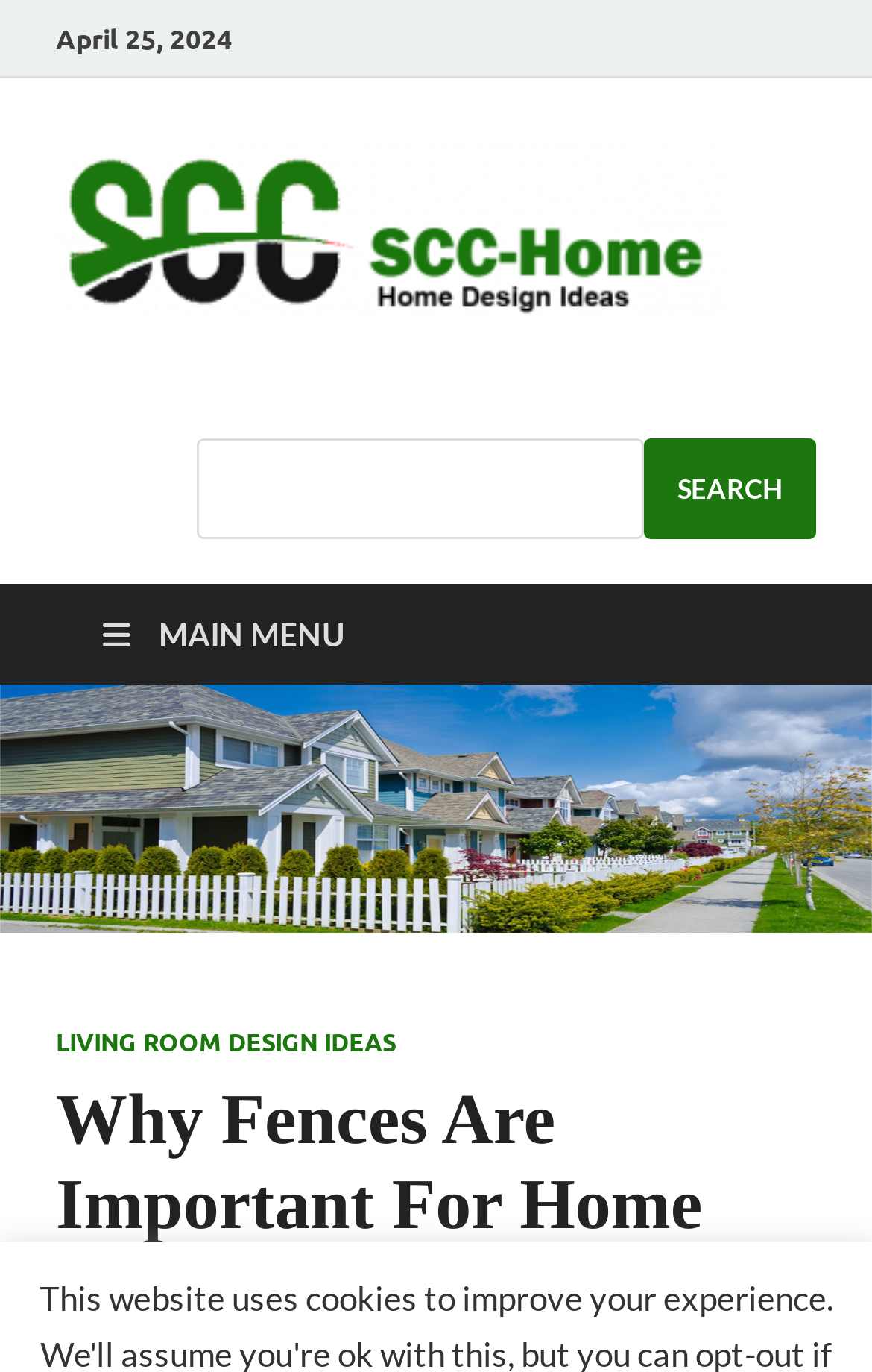What is the topic of the article?
Respond to the question with a single word or phrase according to the image.

Why Fences Are Important For Home Owners